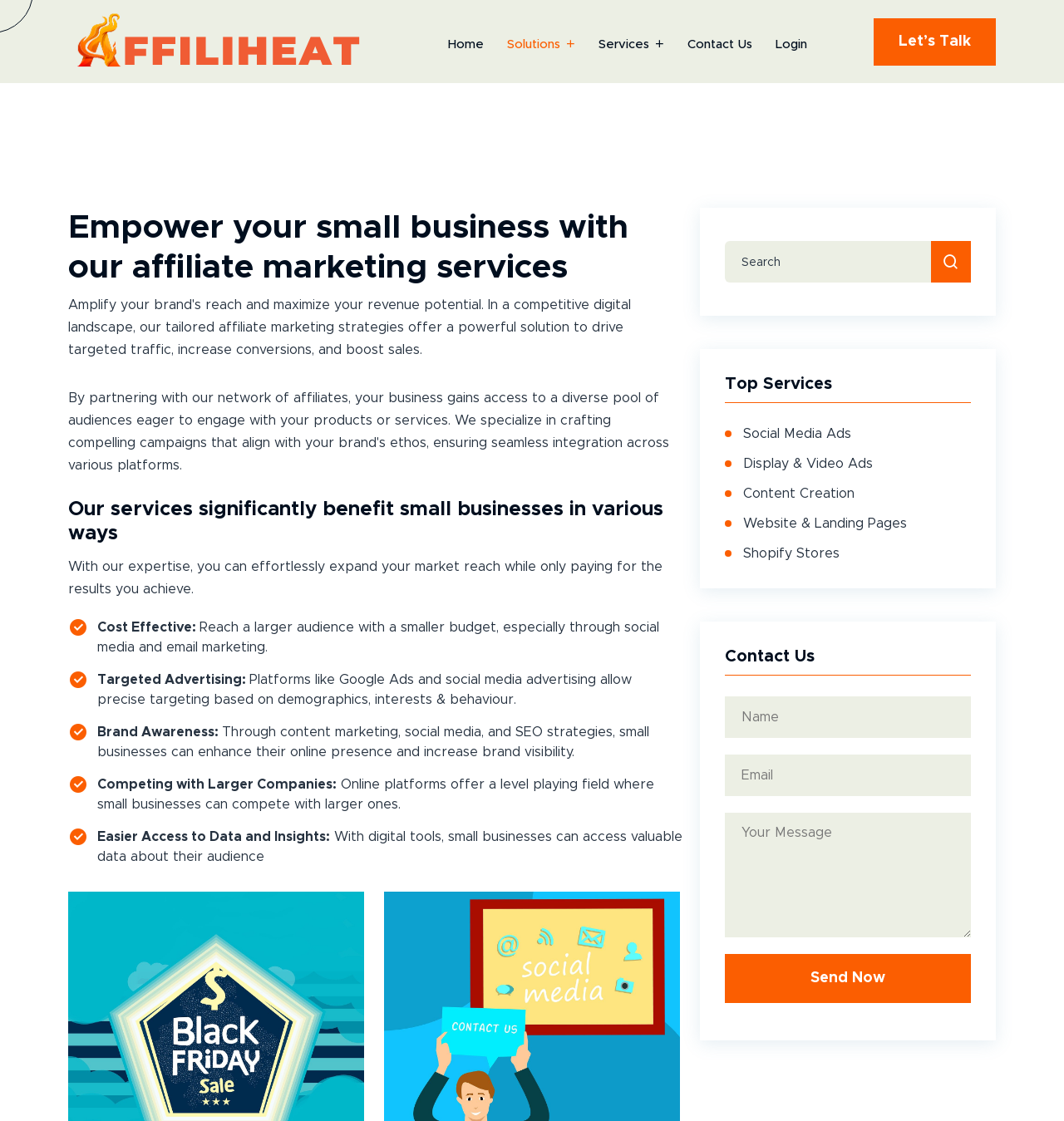Describe all the key features of the webpage in detail.

The webpage is about Affiliheat, a company that offers tailored affiliate marketing strategies to small businesses. At the top, there is a logo and a navigation menu with links to "Home", "Solutions", "Services", "Contact Us", "Login", and "Let's Talk". 

Below the navigation menu, there is a heading that reads "Empower your small business with our affiliate marketing services". This is followed by another heading that states "Our services significantly benefit small businesses in various ways". 

There is a paragraph of text that explains how Affiliheat's expertise can help small businesses expand their market reach while only paying for the results they achieve. 

Below this, there are four sections with headings "Cost Effective", "Targeted Advertising", "Brand Awareness", and "Competing with Larger Companies". Each section has a brief description of how Affiliheat's services can benefit small businesses in these areas. 

Further down, there is a search bar with a search button. 

Next, there is a section with the heading "Top Services" that lists five services offered by Affiliheat: "Social Media Ads", "Display & Video Ads", "Content Creation", "Website & Landing Pages", and "Shopify Stores". 

Finally, there is a "Contact Us" section with a contact form that includes fields for name, email, and message, as well as a "Send Now" button.